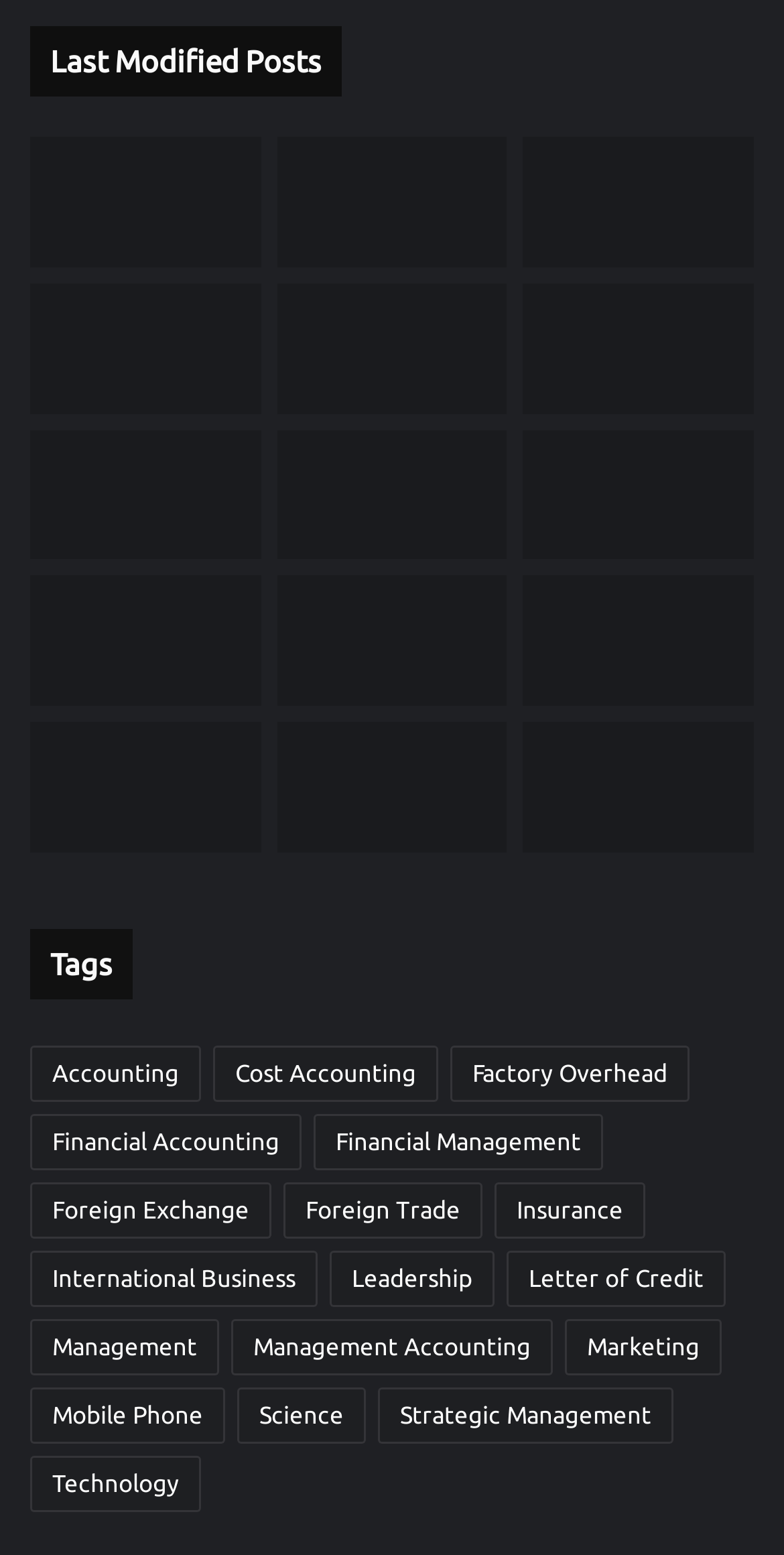Identify the bounding box coordinates of the region that needs to be clicked to carry out this instruction: "Explore 'Accounting' category". Provide these coordinates as four float numbers ranging from 0 to 1, i.e., [left, top, right, bottom].

[0.038, 0.672, 0.256, 0.708]